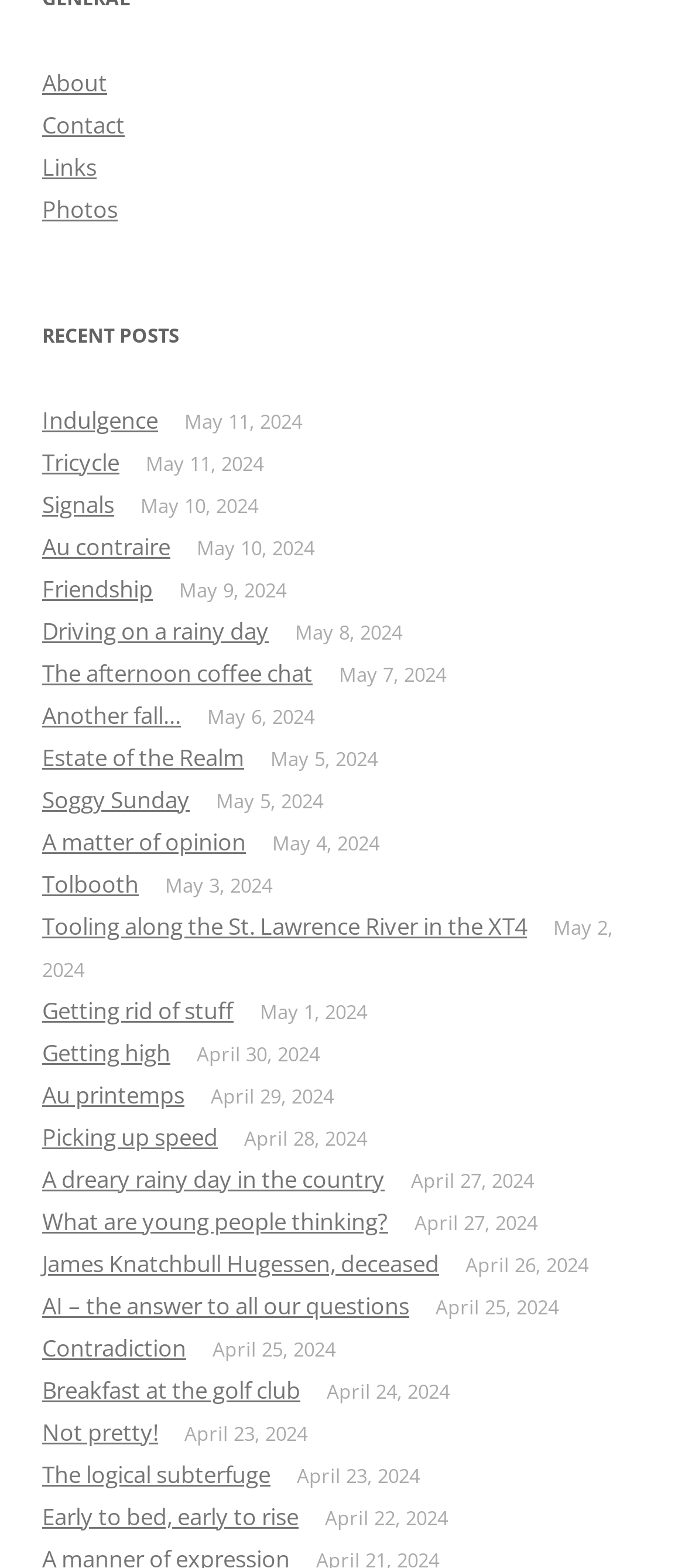Identify the bounding box coordinates for the element that needs to be clicked to fulfill this instruction: "Check the 'Recent Posts' section". Provide the coordinates in the format of four float numbers between 0 and 1: [left, top, right, bottom].

[0.062, 0.2, 0.938, 0.227]